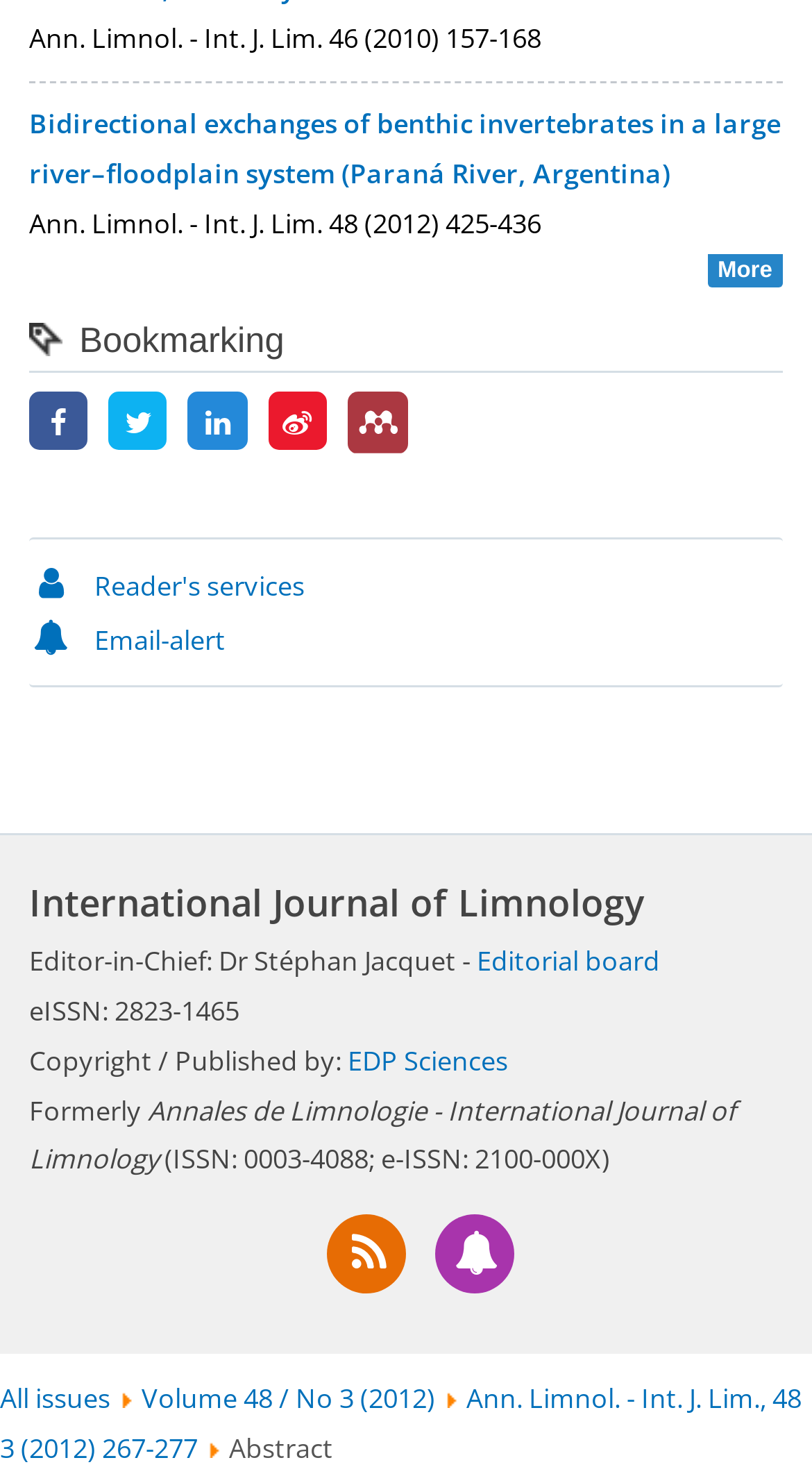How many links are there in the 'Bookmarking' section?
Answer with a single word or phrase by referring to the visual content.

5